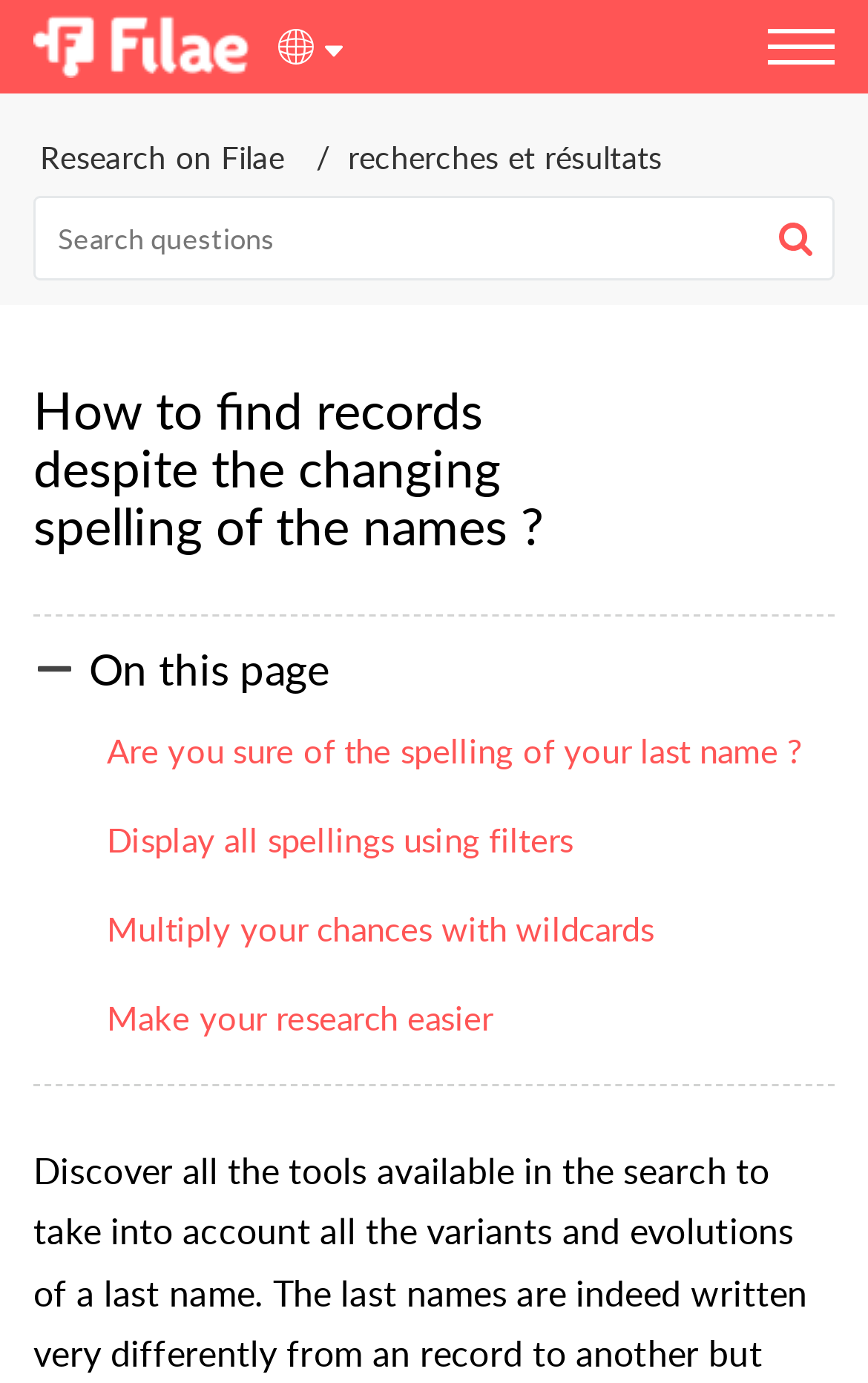Identify the bounding box coordinates of the element to click to follow this instruction: 'Go to Filae Assistance home'. Ensure the coordinates are four float values between 0 and 1, provided as [left, top, right, bottom].

[0.038, 0.011, 0.287, 0.056]